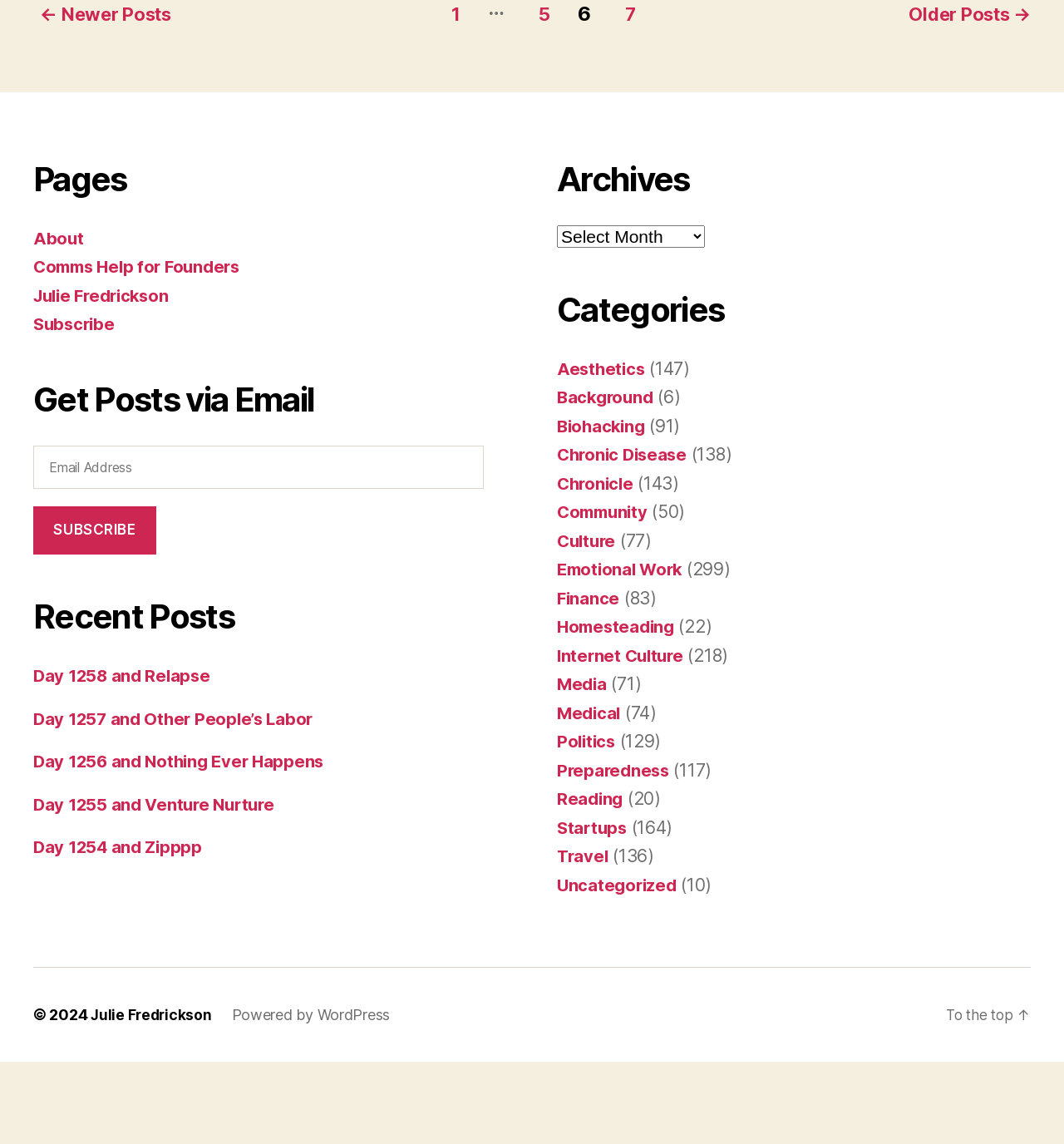What is the purpose of the 'SUBSCRIBE' button?
Using the visual information from the image, give a one-word or short-phrase answer.

To subscribe to posts via email